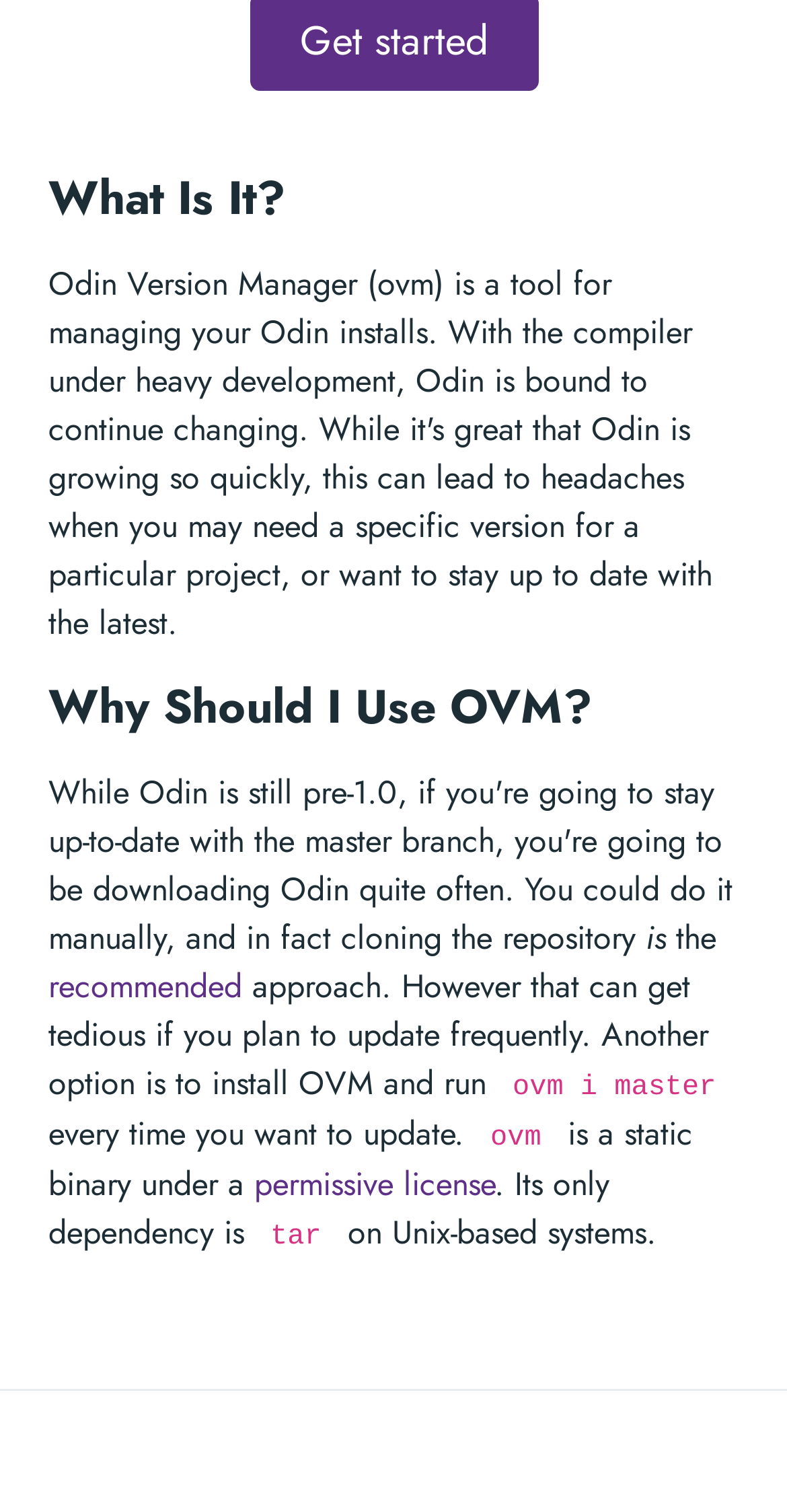Identify the bounding box for the described UI element: "recommended".

[0.062, 0.636, 0.308, 0.667]